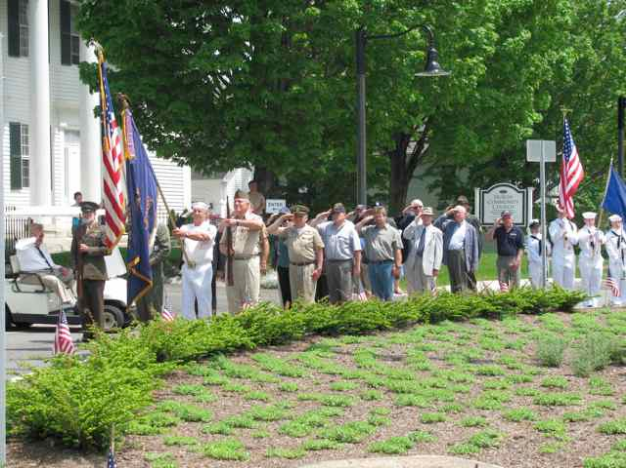Please answer the following question using a single word or phrase: 
What is the atmosphere of the ceremony?

Solemn